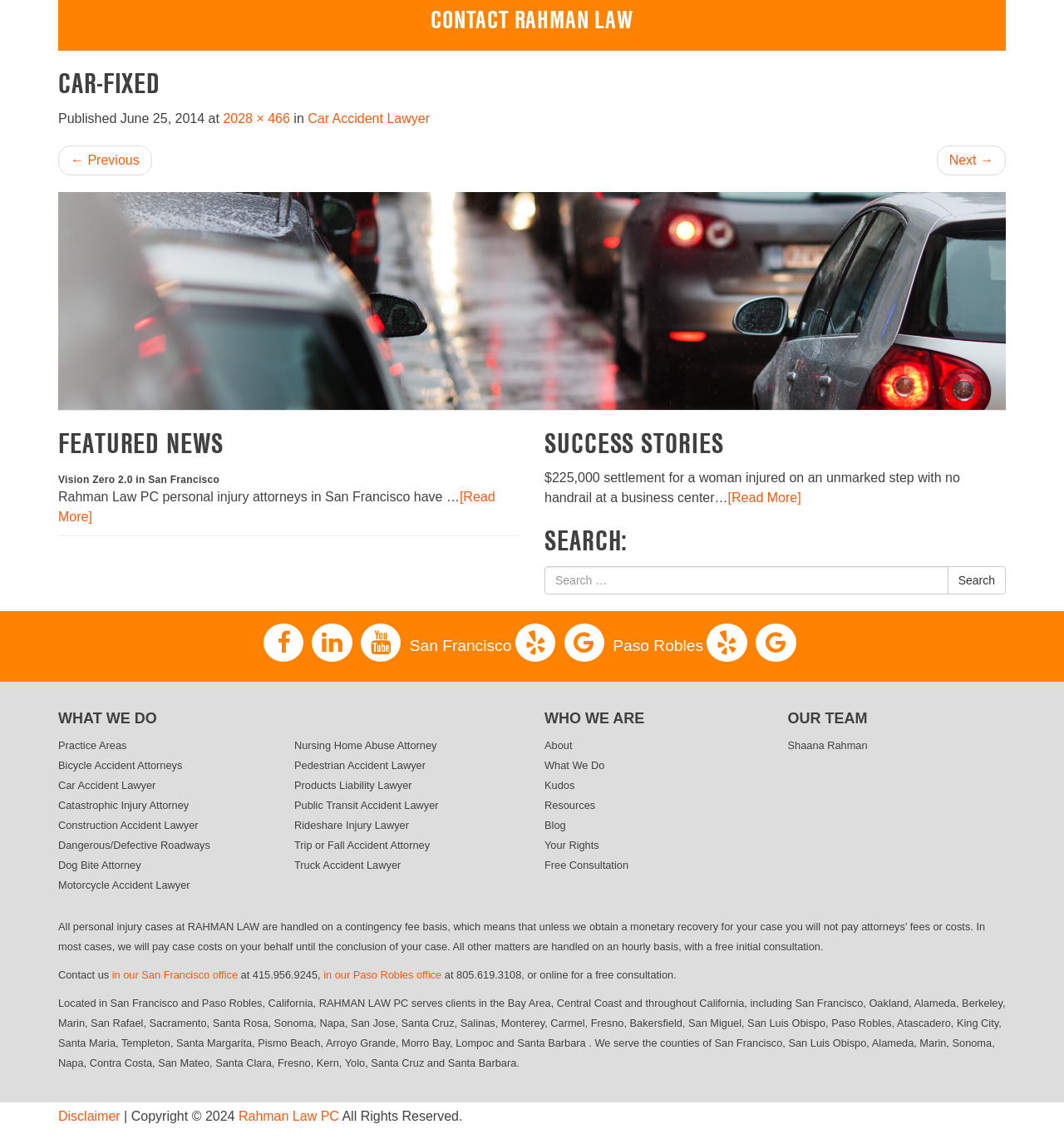Using the format (top-left x, top-left y, bottom-right x, bottom-right y), and given the element description, identify the bounding box coordinates within the screenshot: Bicycle Accident Attorneys

[0.055, 0.667, 0.171, 0.677]